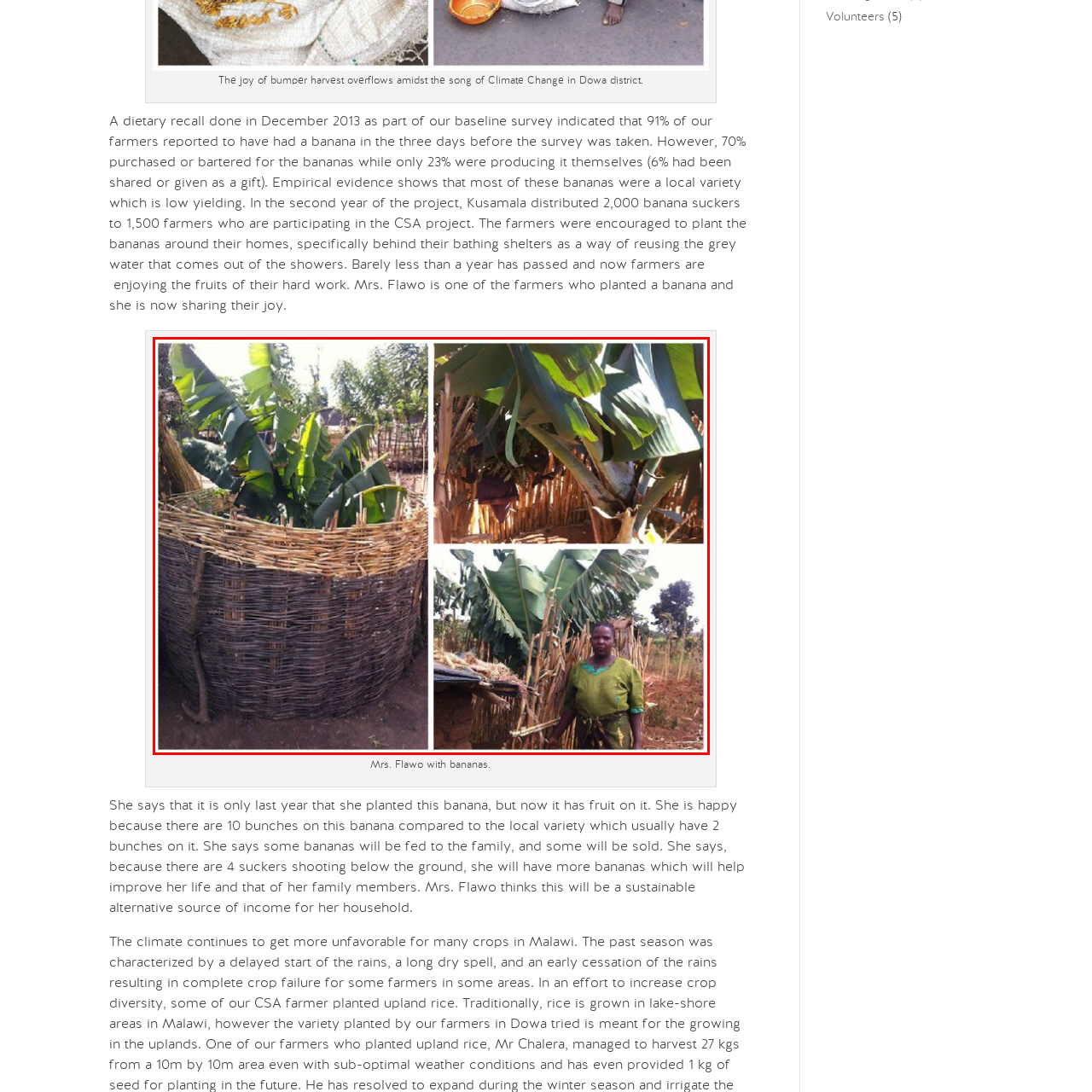Elaborate on the details of the image that is highlighted by the red boundary.

The image portrays Mrs. Flawo standing proudly next to her flourishing banana plants within a bamboo structure designed for optimal growth. The photo highlights three sections: the lush banana leaves adorned with sunlight, the protective enclosure that safeguards the plants, and a close-up of the greenery showcasing the healthy development of the bananas. Mrs. Flawo's efforts in cultivating these plants represent her commitment to sustainable agriculture, as she utilizes grey water efficiently while providing for her family. She expresses her joy about the ten bunches of bananas that are now fruiting, contrasting with the local variety that typically yields only two. This vibrant scene captures the essence of her hard work and the promise of a better future through the cultivation of this vital crop.